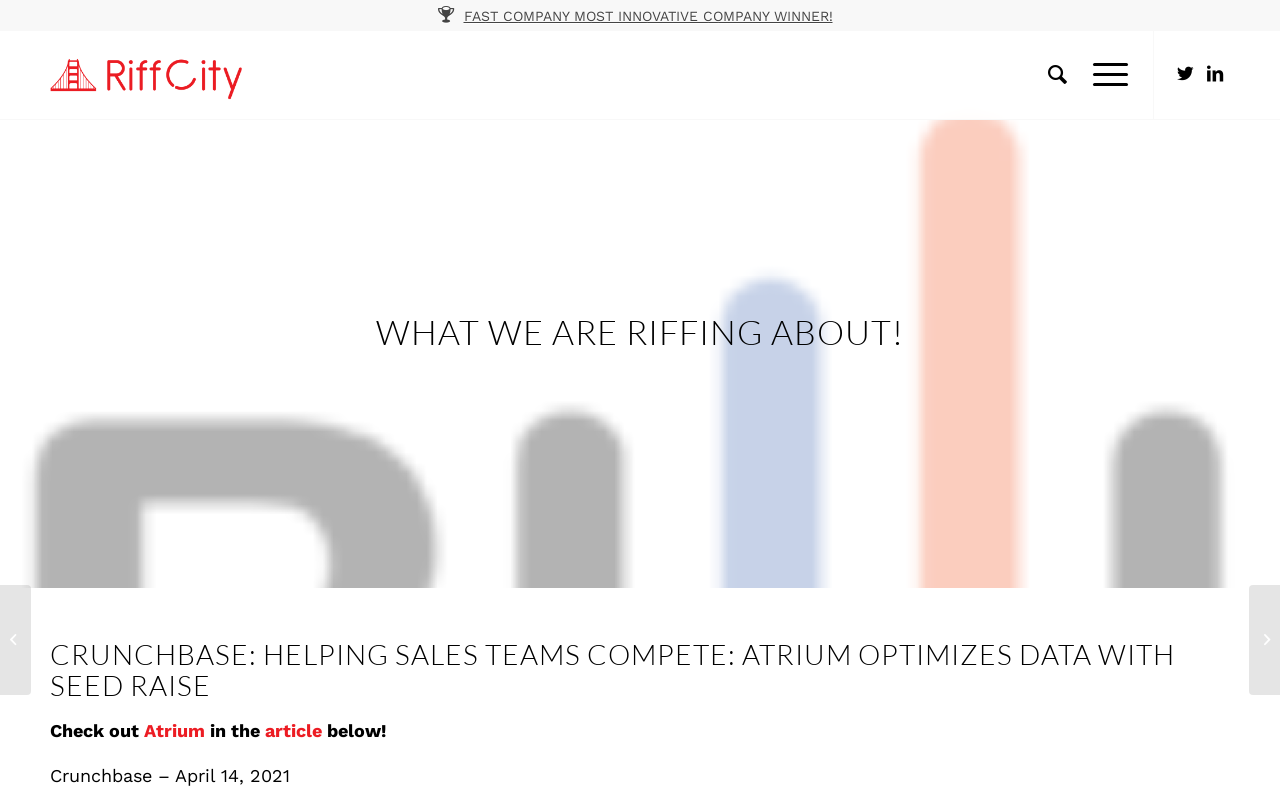Determine the bounding box coordinates for the element that should be clicked to follow this instruction: "Visit Army Times". The coordinates should be given as four float numbers between 0 and 1, in the format [left, top, right, bottom].

[0.0, 0.734, 0.024, 0.872]